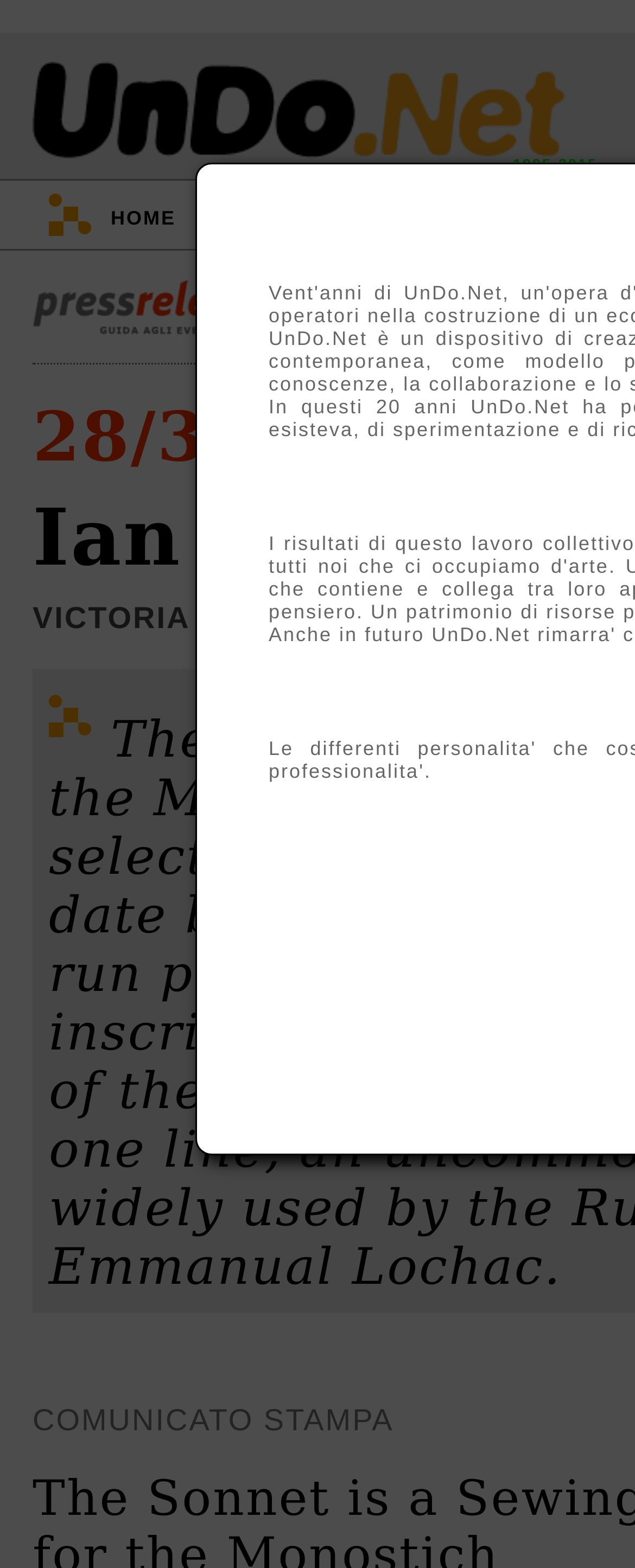Refer to the screenshot and give an in-depth answer to this question: What is the link next to 'HOME'?

The link next to 'HOME' is 'EVENTI' which is a link element located at the top navigation bar of the webpage, separated by a '::' static text element.